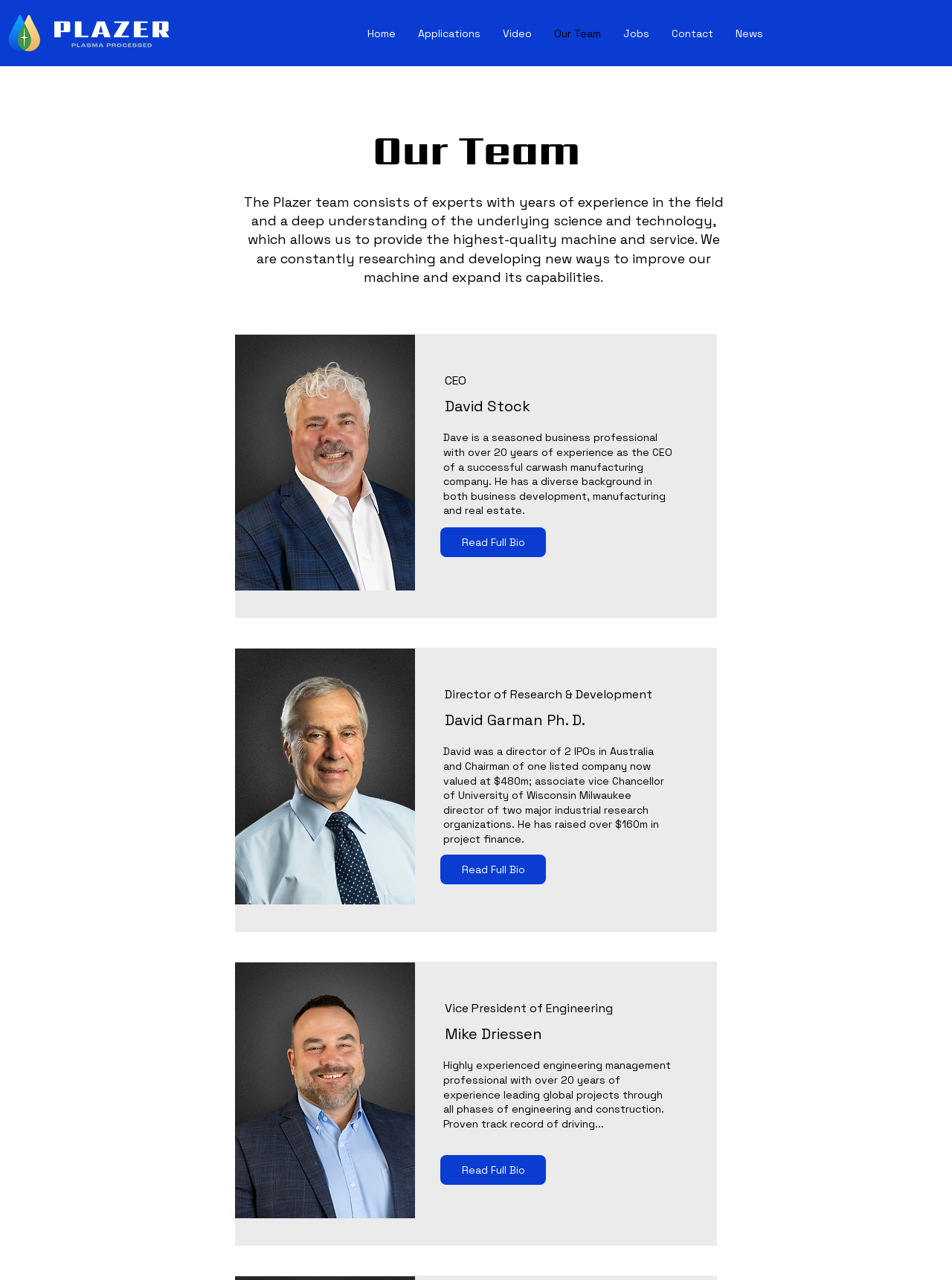Please indicate the bounding box coordinates for the clickable area to complete the following task: "Read Mike Driessen's full bio". The coordinates should be specified as four float numbers between 0 and 1, i.e., [left, top, right, bottom].

[0.462, 0.903, 0.573, 0.926]